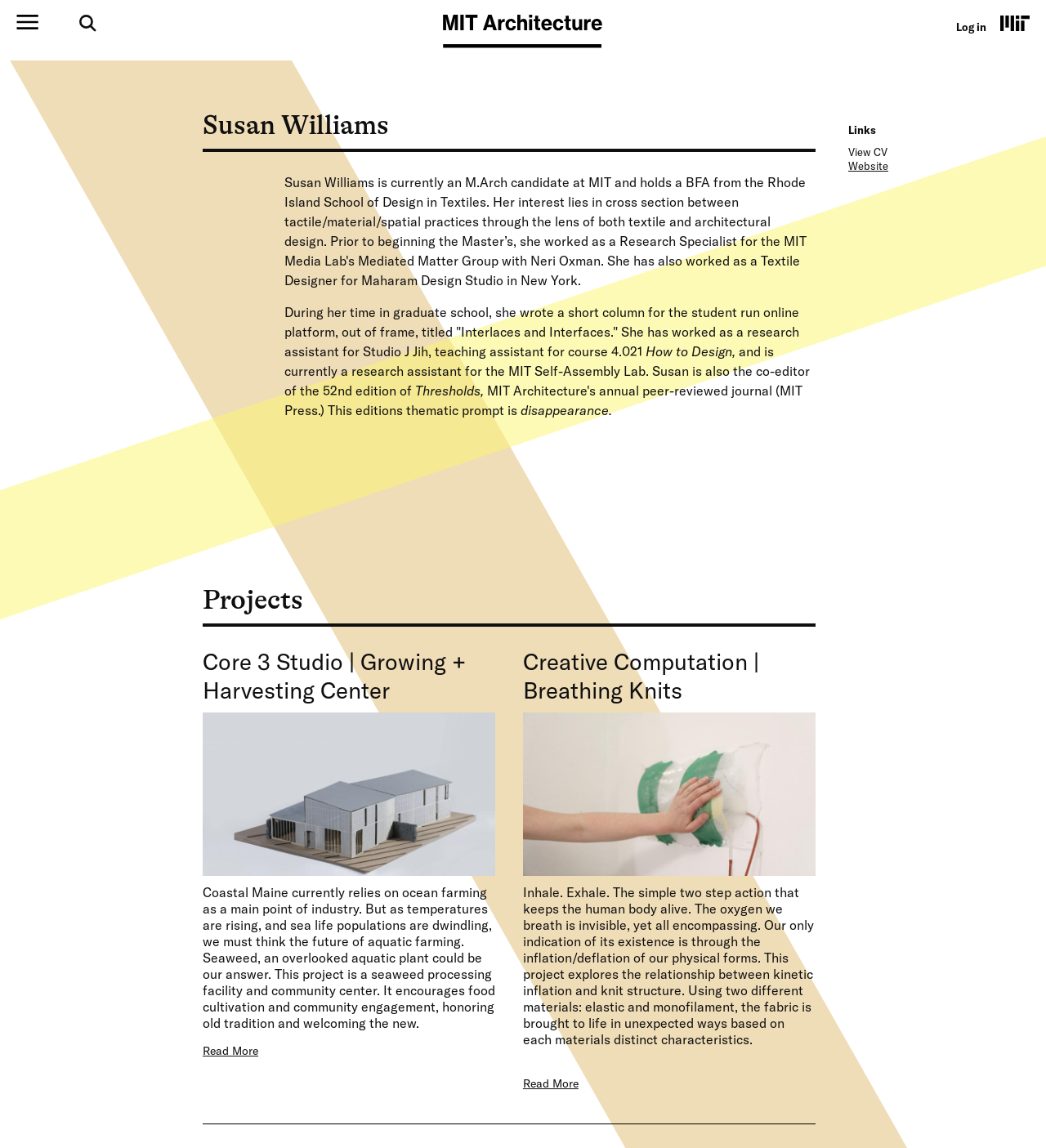Specify the bounding box coordinates of the region I need to click to perform the following instruction: "Read more about the Core 3 Studio project". The coordinates must be four float numbers in the range of 0 to 1, i.e., [left, top, right, bottom].

[0.194, 0.909, 0.247, 0.922]